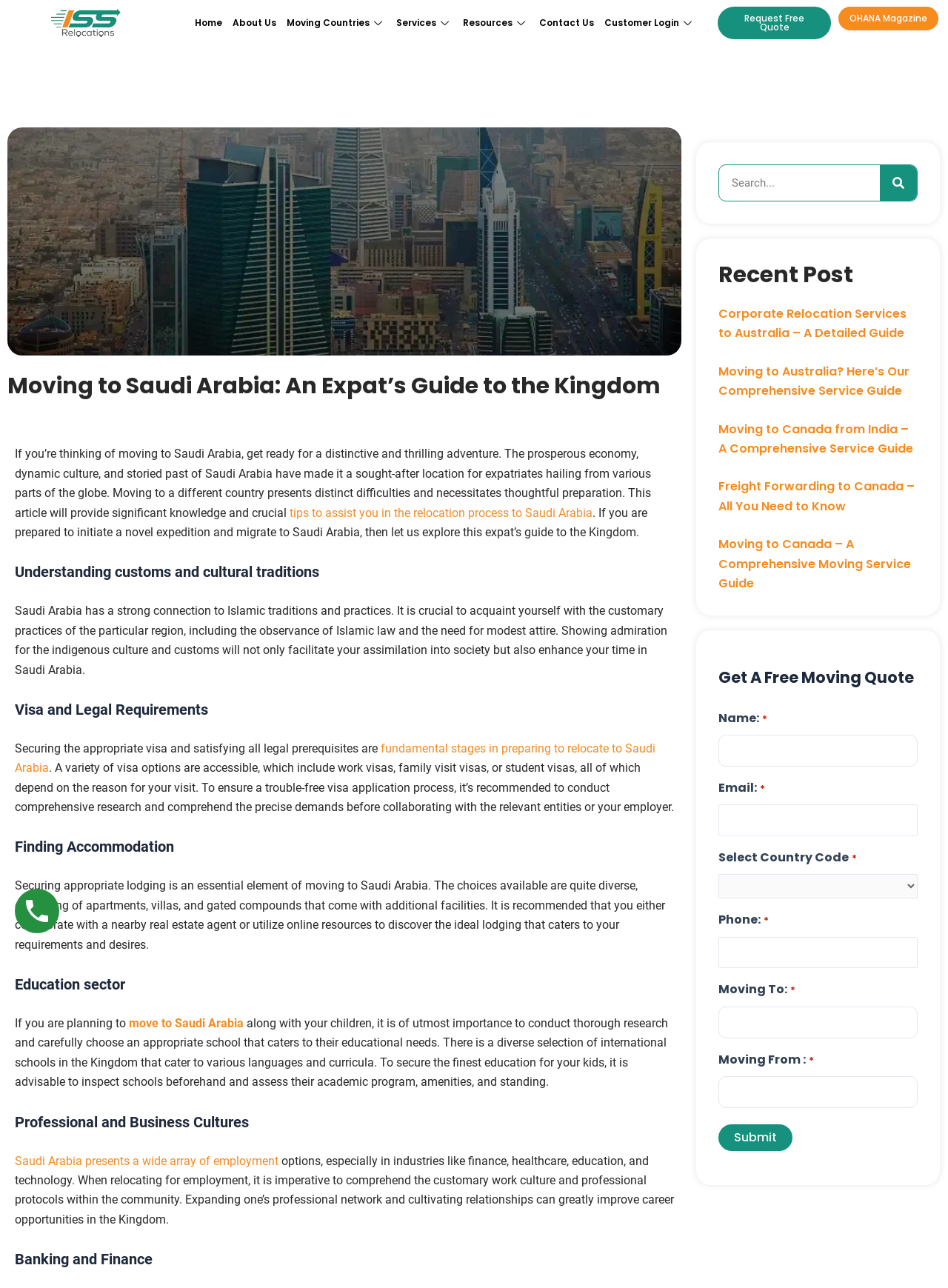Determine the coordinates of the bounding box that should be clicked to complete the instruction: "Learn more about The Simpsons". The coordinates should be represented by four float numbers between 0 and 1: [left, top, right, bottom].

None